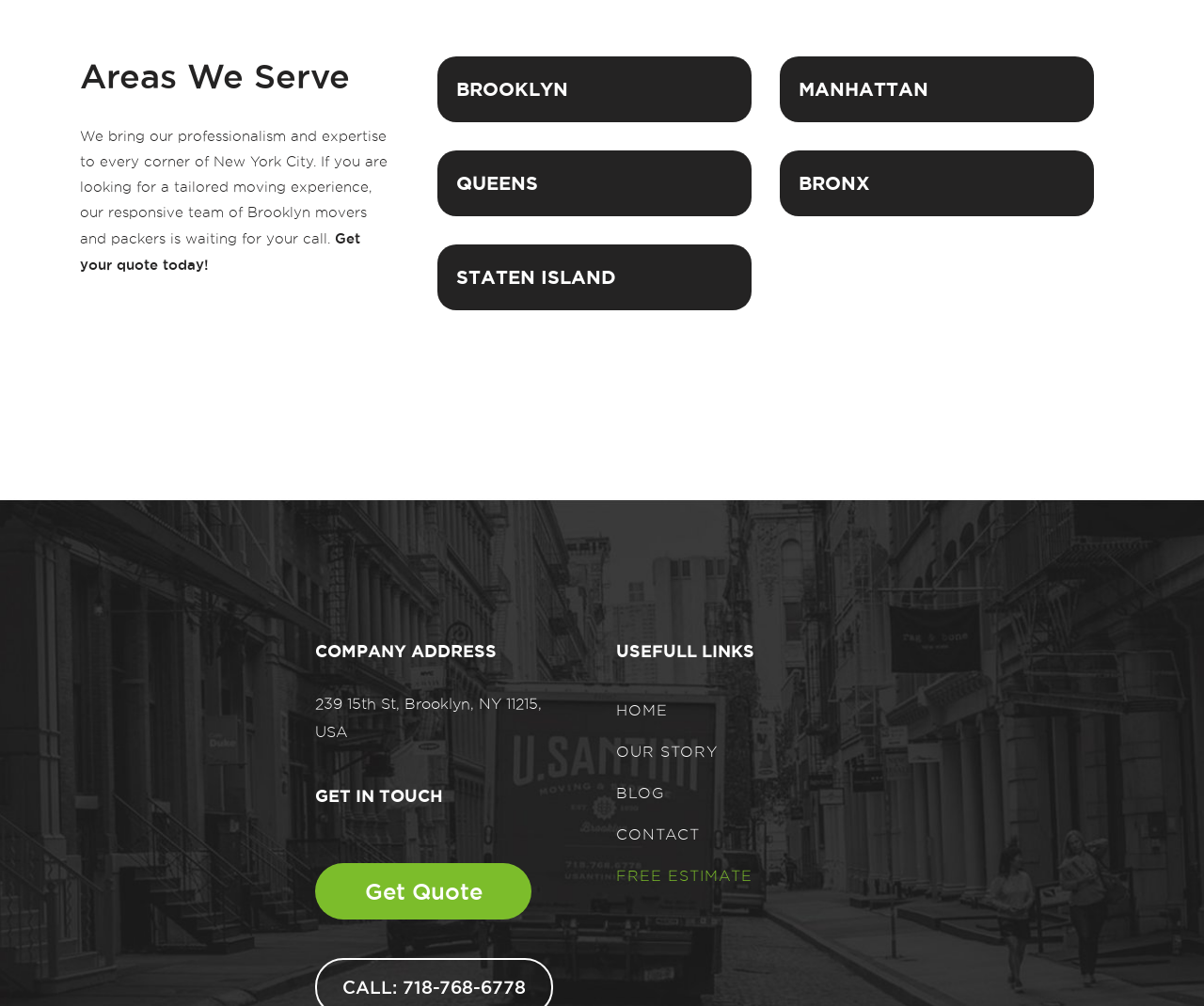How can I get a quote from the moving company? From the image, respond with a single word or brief phrase.

Get Quote link